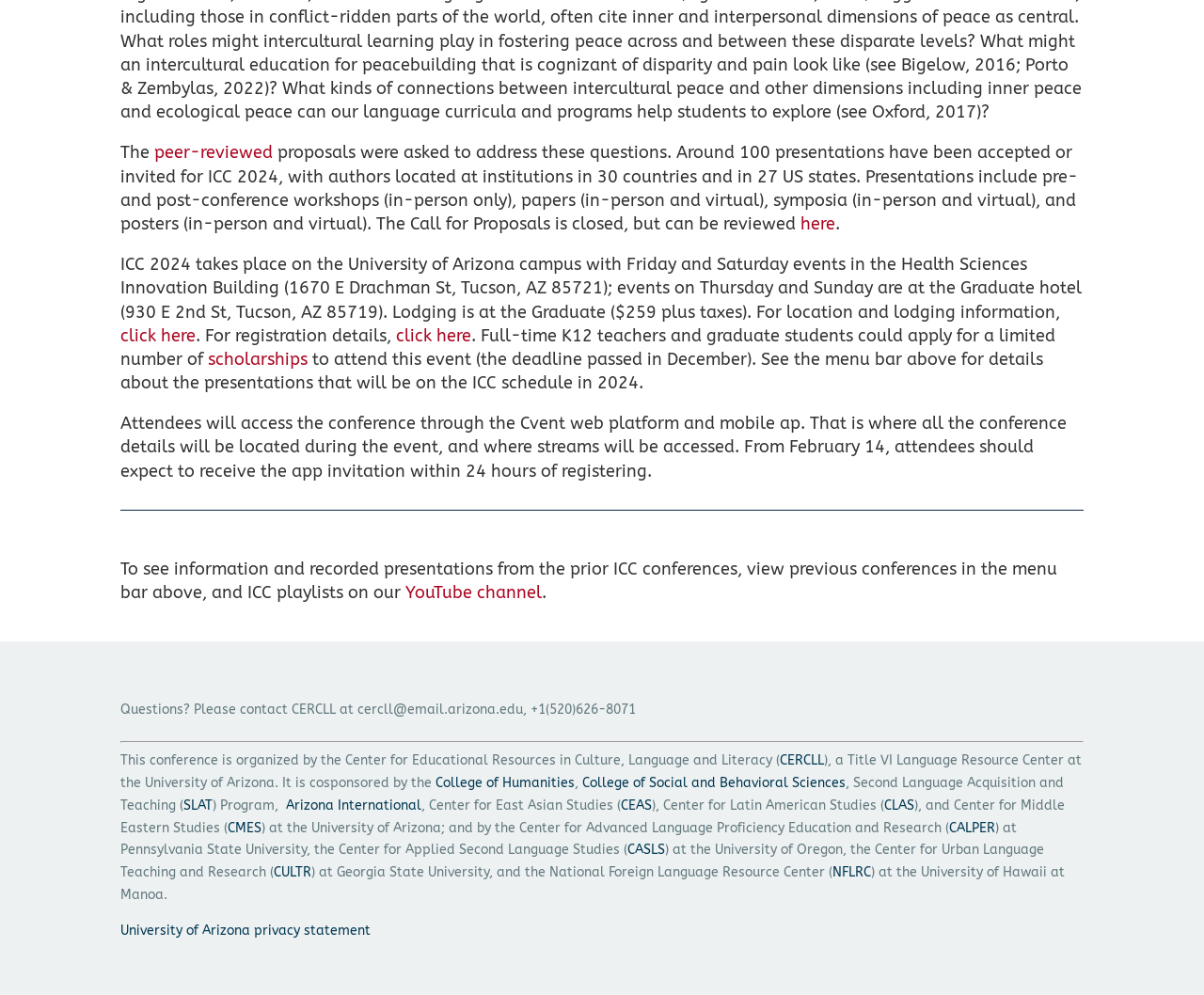Locate the bounding box coordinates of the clickable region necessary to complete the following instruction: "Search for something". Provide the coordinates in the format of four float numbers between 0 and 1, i.e., [left, top, right, bottom].

None